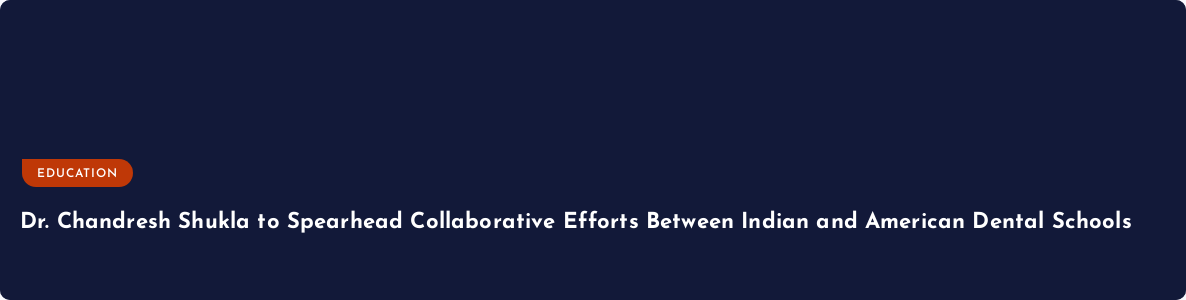Respond with a single word or phrase:
Who is leading the collaborative efforts?

Dr. Chandresh Shukla